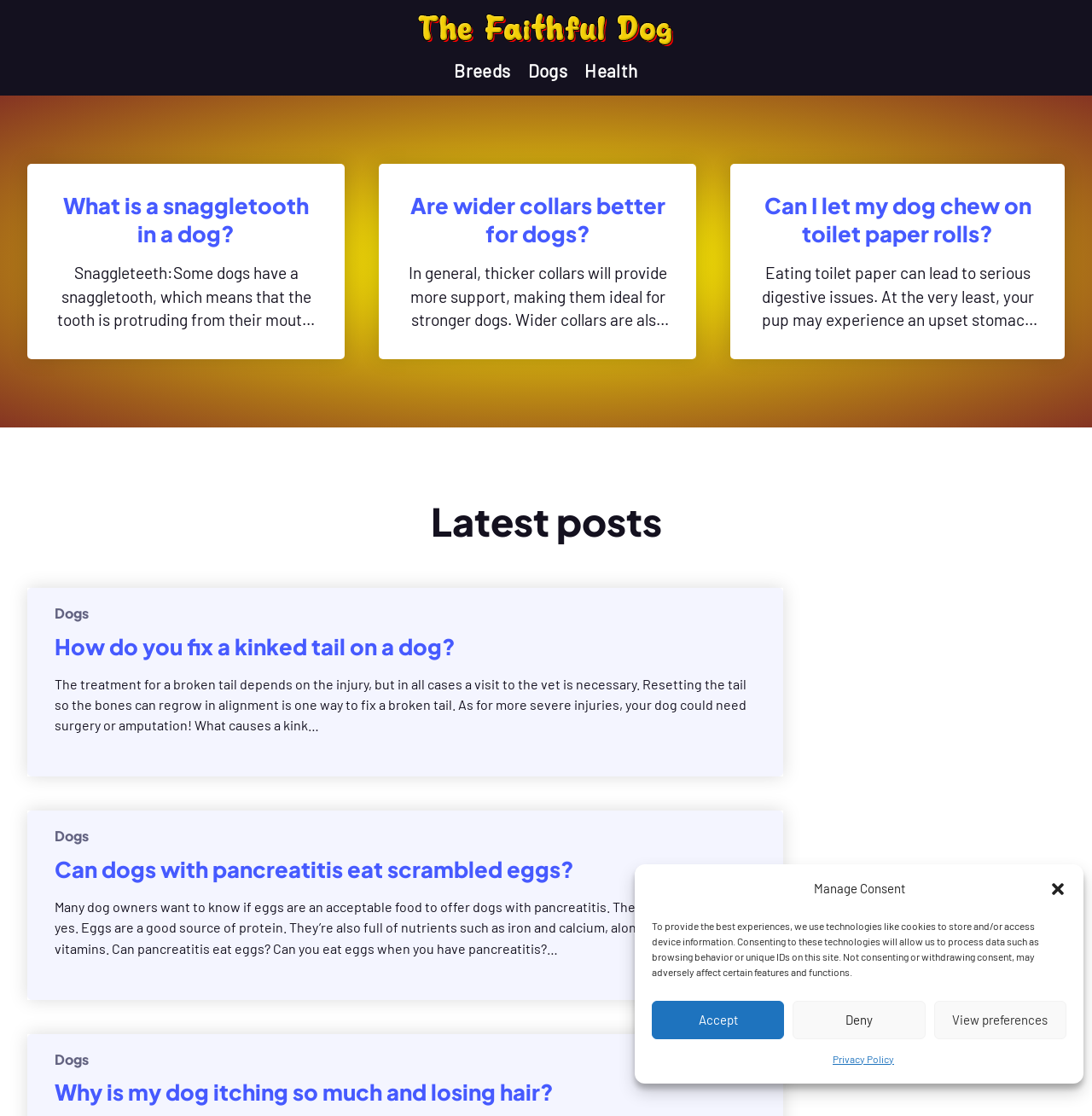Locate the bounding box coordinates of the element that needs to be clicked to carry out the instruction: "Click the 'Close dialog' button". The coordinates should be given as four float numbers ranging from 0 to 1, i.e., [left, top, right, bottom].

[0.961, 0.789, 0.977, 0.804]